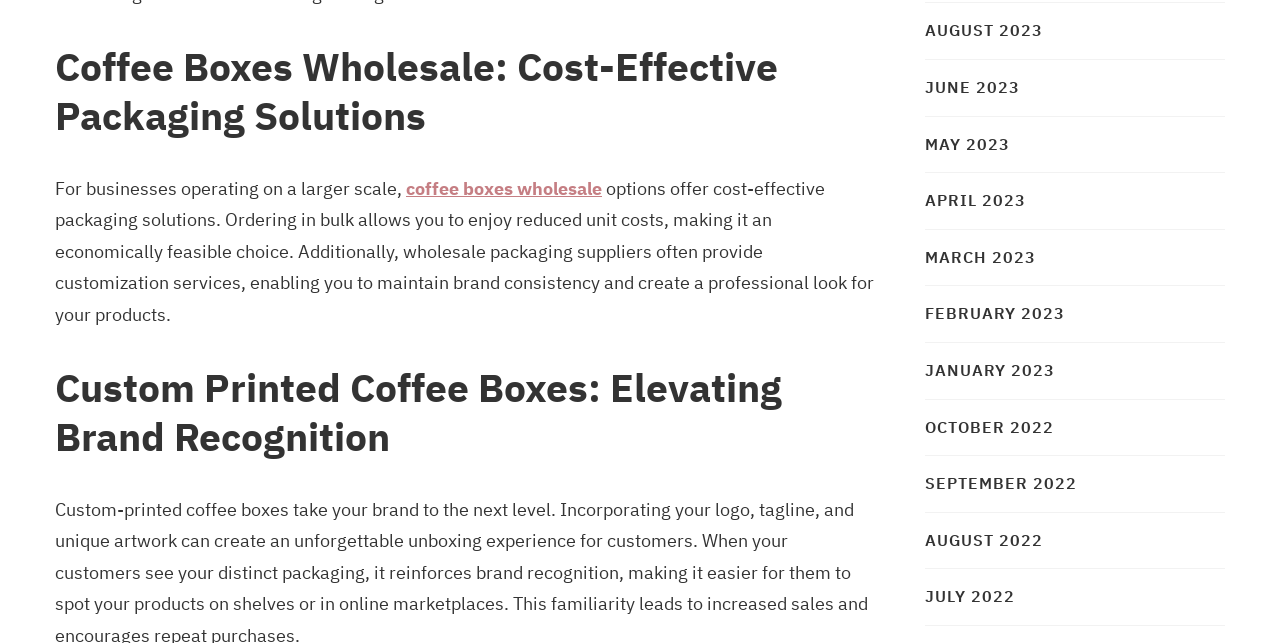Give the bounding box coordinates for the element described as: "coffee boxes wholesale".

[0.317, 0.275, 0.47, 0.311]